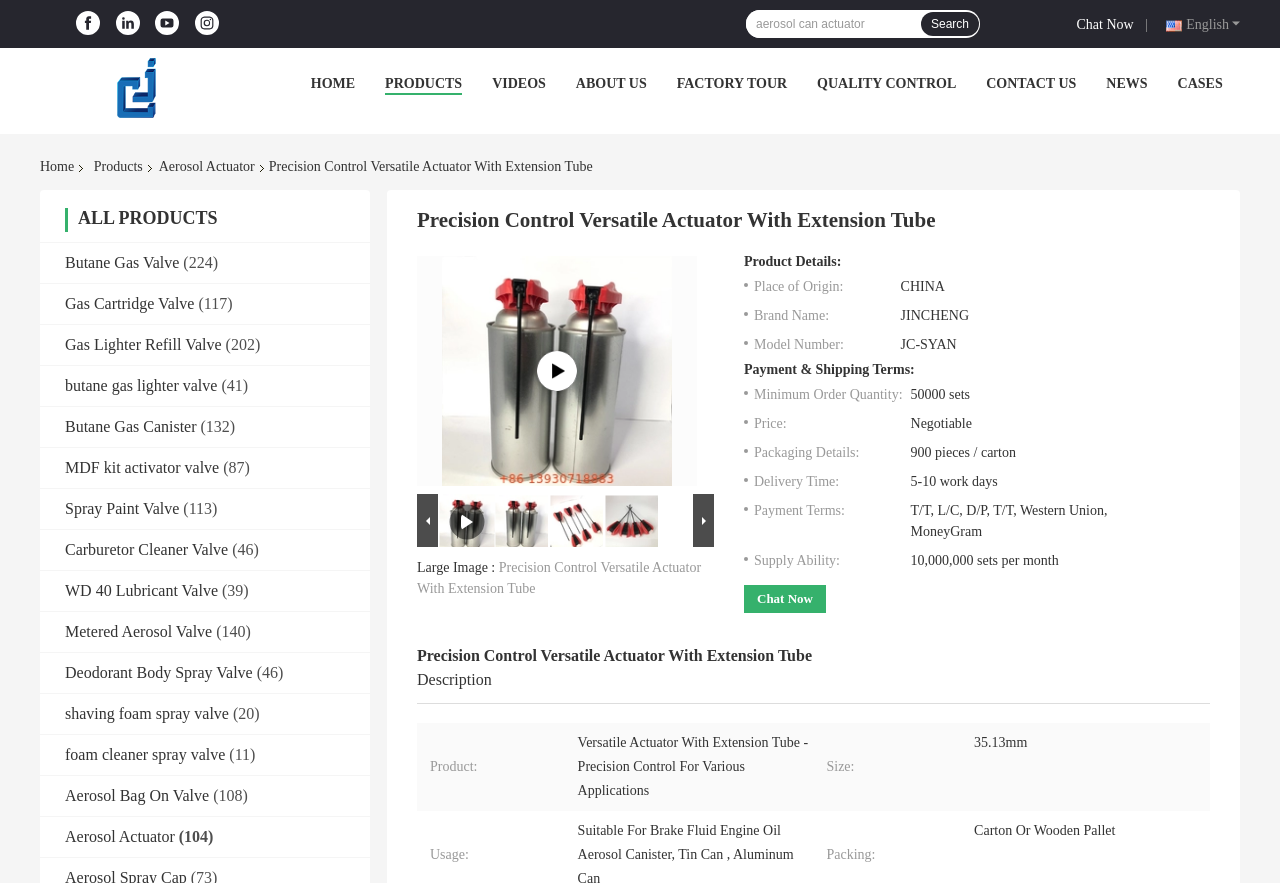Determine the bounding box coordinates for the region that must be clicked to execute the following instruction: "Search for aerosol can actuator".

[0.583, 0.011, 0.72, 0.043]